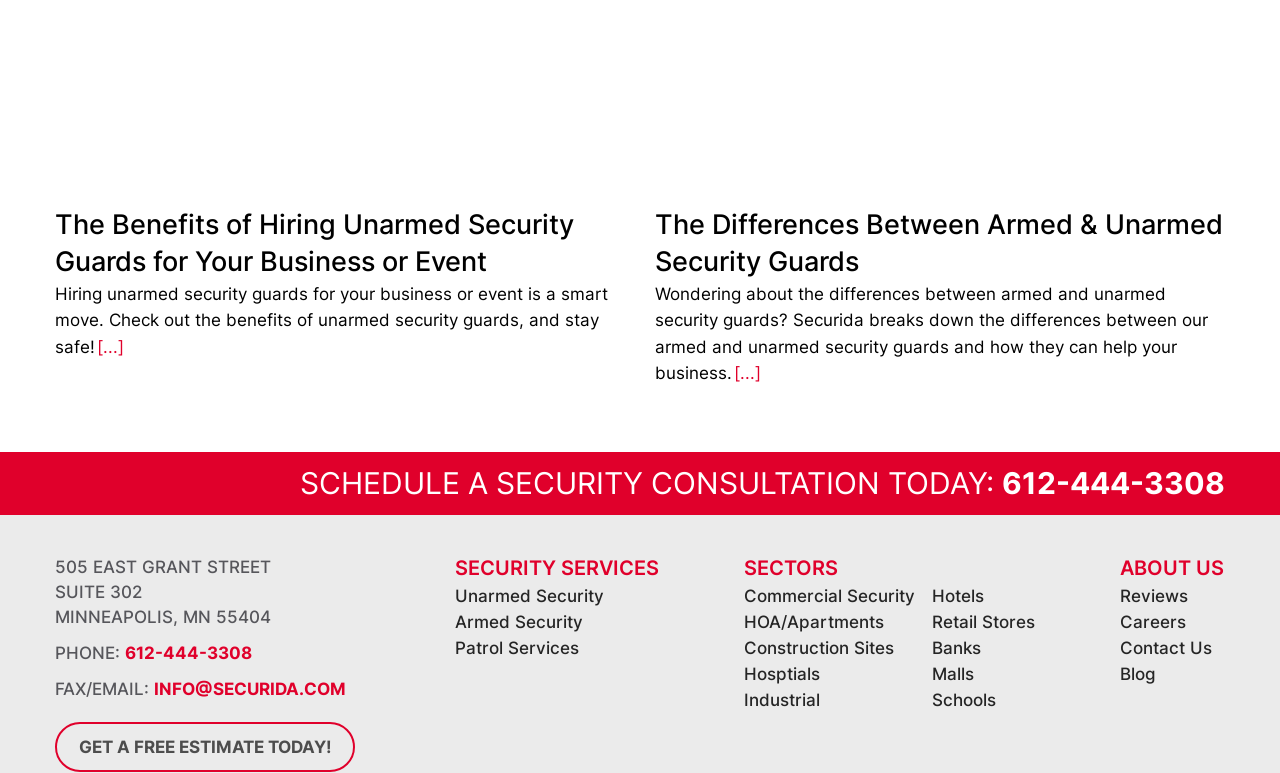Identify the bounding box coordinates necessary to click and complete the given instruction: "Visit 'SECURITY SERVICES'".

[0.355, 0.718, 0.516, 0.754]